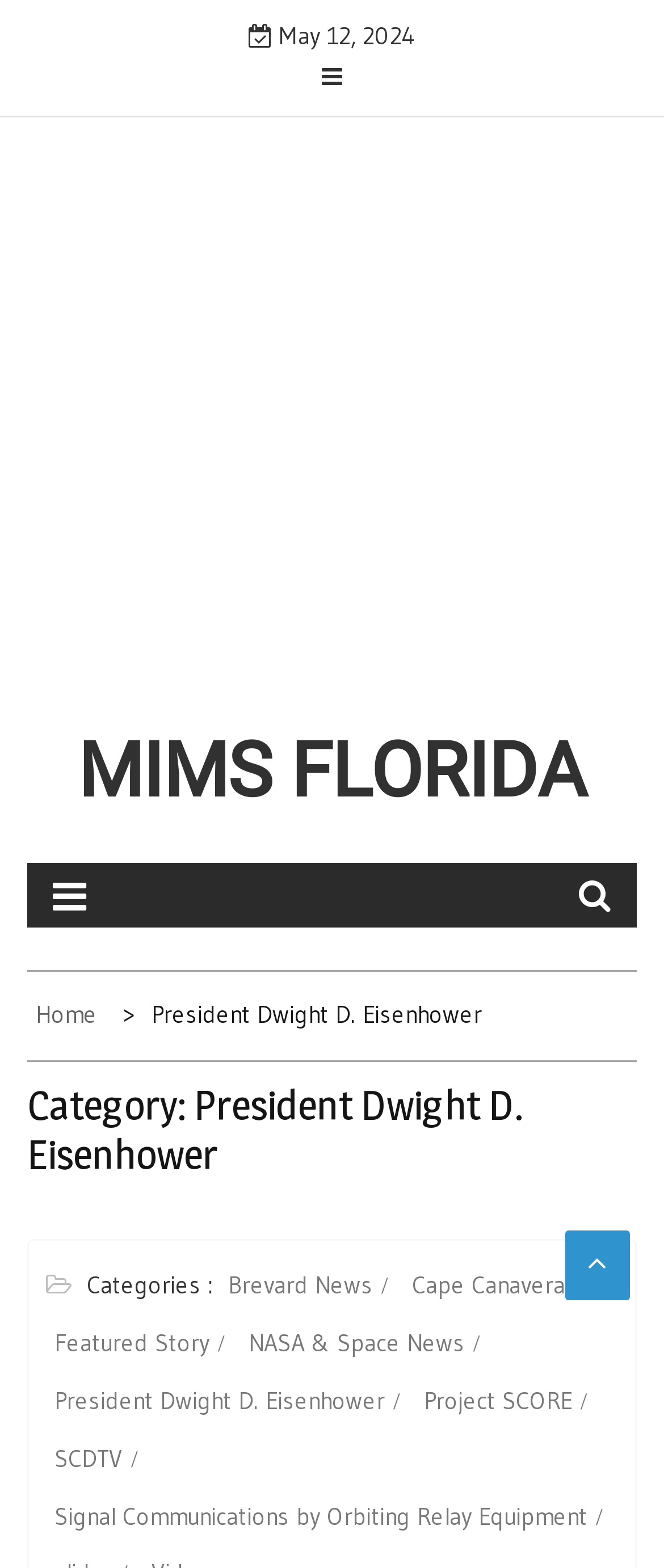What is the name of the website?
Answer the question with a single word or phrase by looking at the picture.

MIMS FLORIDA